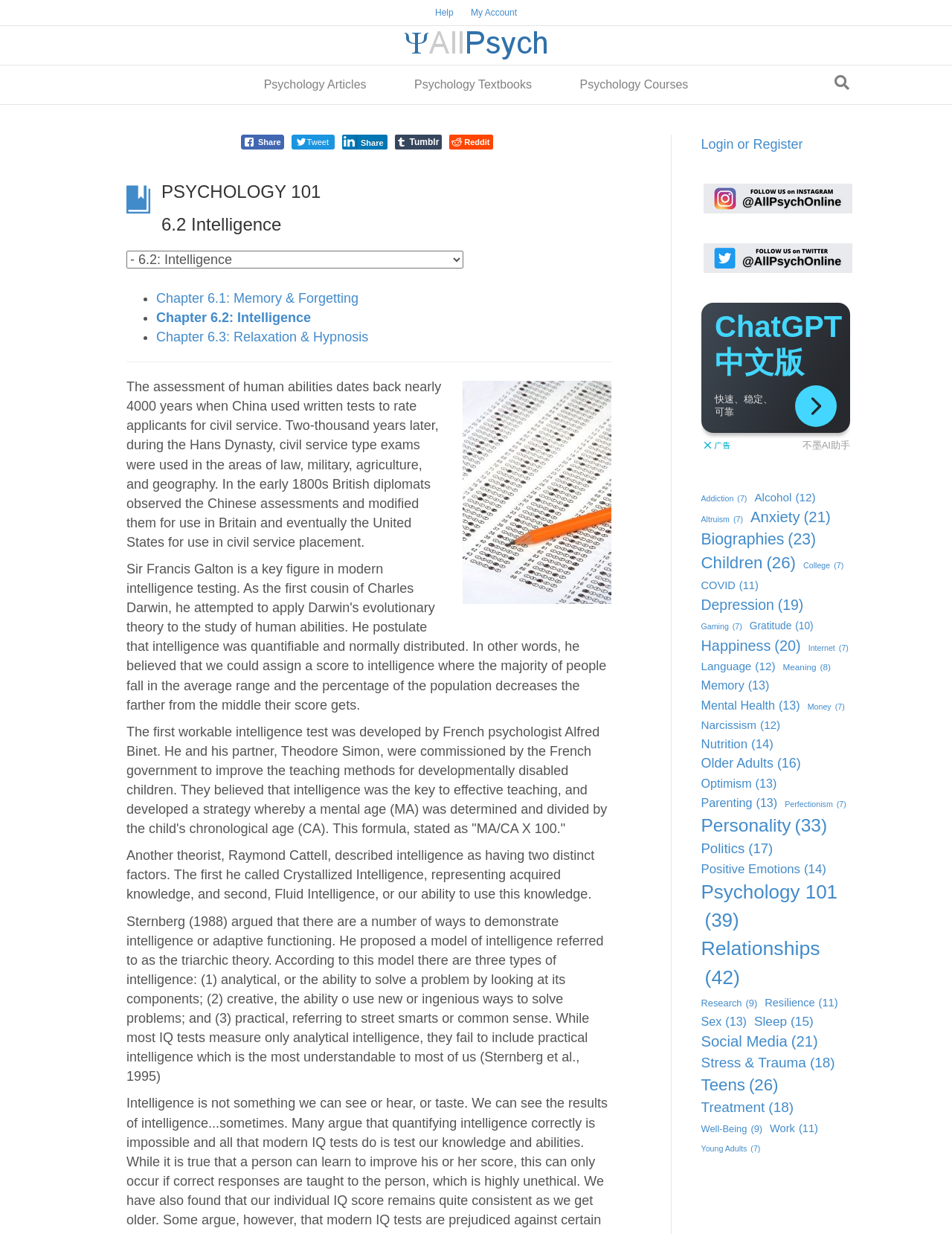Could you determine the bounding box coordinates of the clickable element to complete the instruction: "Click on the 'Help' link"? Provide the coordinates as four float numbers between 0 and 1, i.e., [left, top, right, bottom].

[0.449, 0.003, 0.484, 0.017]